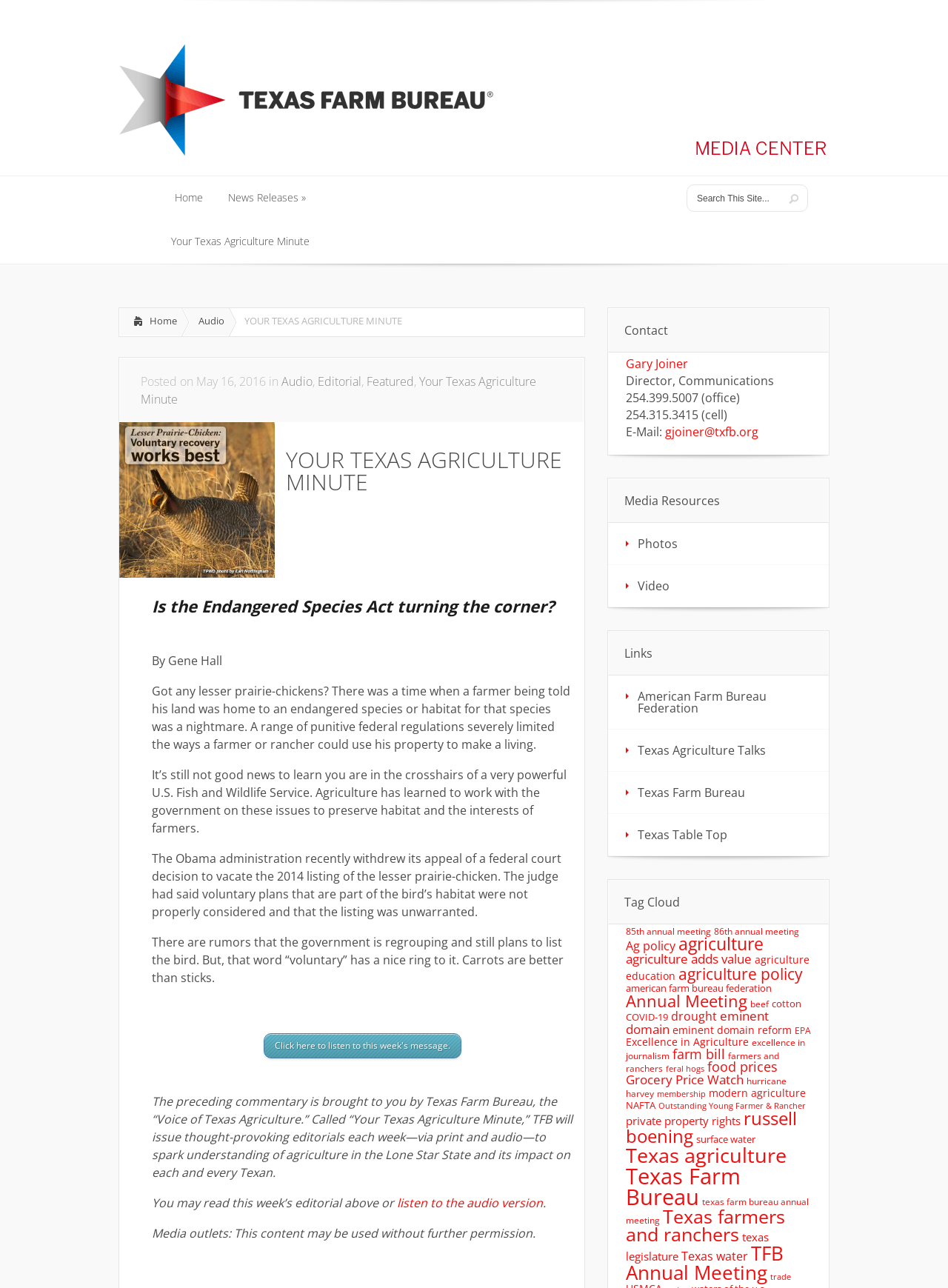Analyze and describe the webpage in a detailed narrative.

The webpage is titled "YOUR TEXAS AGRICULTURE MINUTE | Texas Farm Bureau Media Center". At the top, there is a search bar with a submit button to the right. Below the search bar, there is a link to "Texas Farm Bureau Media Center" accompanied by an image. 

To the right of the search bar, there are several links, including "Home", "News Releases », "Your Texas Agriculture Minute", "Audio", and "Editorial". 

The main content of the webpage is an article titled "YOUR TEXAS AGRICULTURE MINUTE". The article is divided into several sections, with headings and paragraphs of text. There is also an image related to the article. 

Below the article, there is a link to listen to the audio version of the article. There is also a section with information about the Texas Farm Bureau, including a statement about the organization and its purpose.

On the right side of the webpage, there are several sections, including "Contact" with information about Gary Joiner, the Director of Communications, "Media Resources" with links to photos and videos, "Links" with links to other websites, and "Tag Cloud" with a list of tags related to agriculture.

Overall, the webpage appears to be a news or media website focused on agriculture in Texas, with articles, audio content, and resources for media professionals.